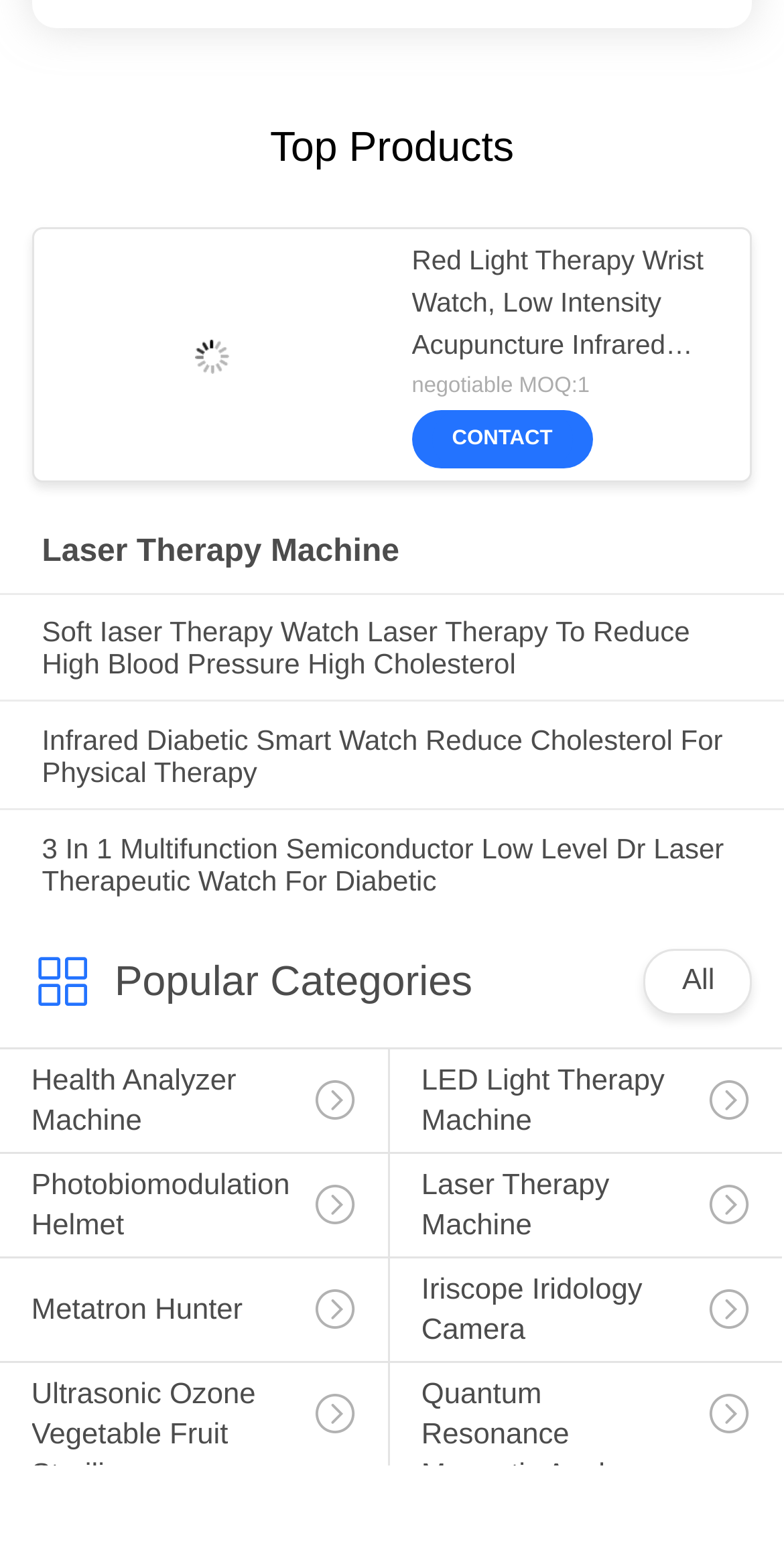Determine the bounding box coordinates for the area that needs to be clicked to fulfill this task: "Learn more about Metatron Hunter". The coordinates must be given as four float numbers between 0 and 1, i.e., [left, top, right, bottom].

[0.0, 0.804, 0.495, 0.899]